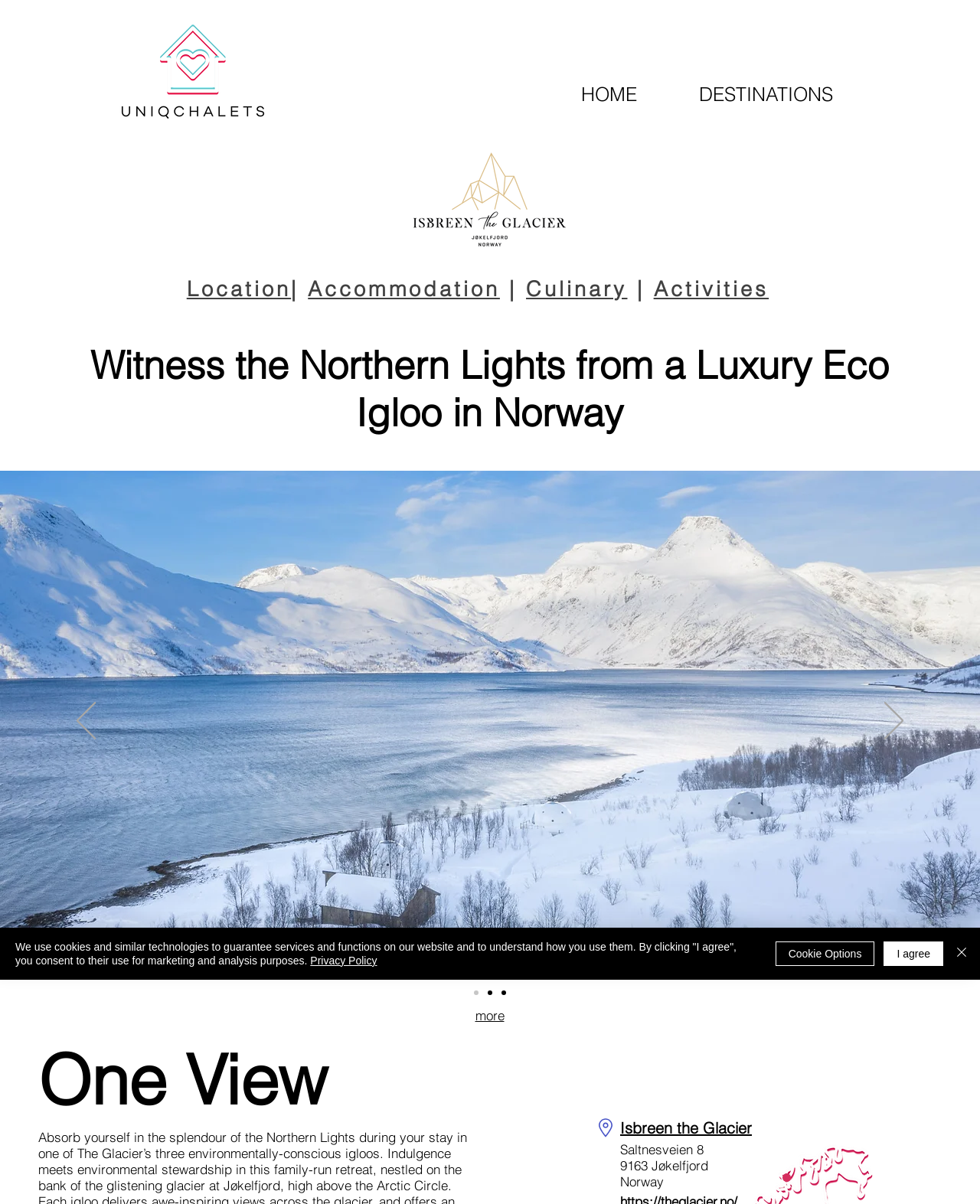Specify the bounding box coordinates of the element's region that should be clicked to achieve the following instruction: "Click HOME". The bounding box coordinates consist of four float numbers between 0 and 1, in the format [left, top, right, bottom].

[0.541, 0.059, 0.702, 0.097]